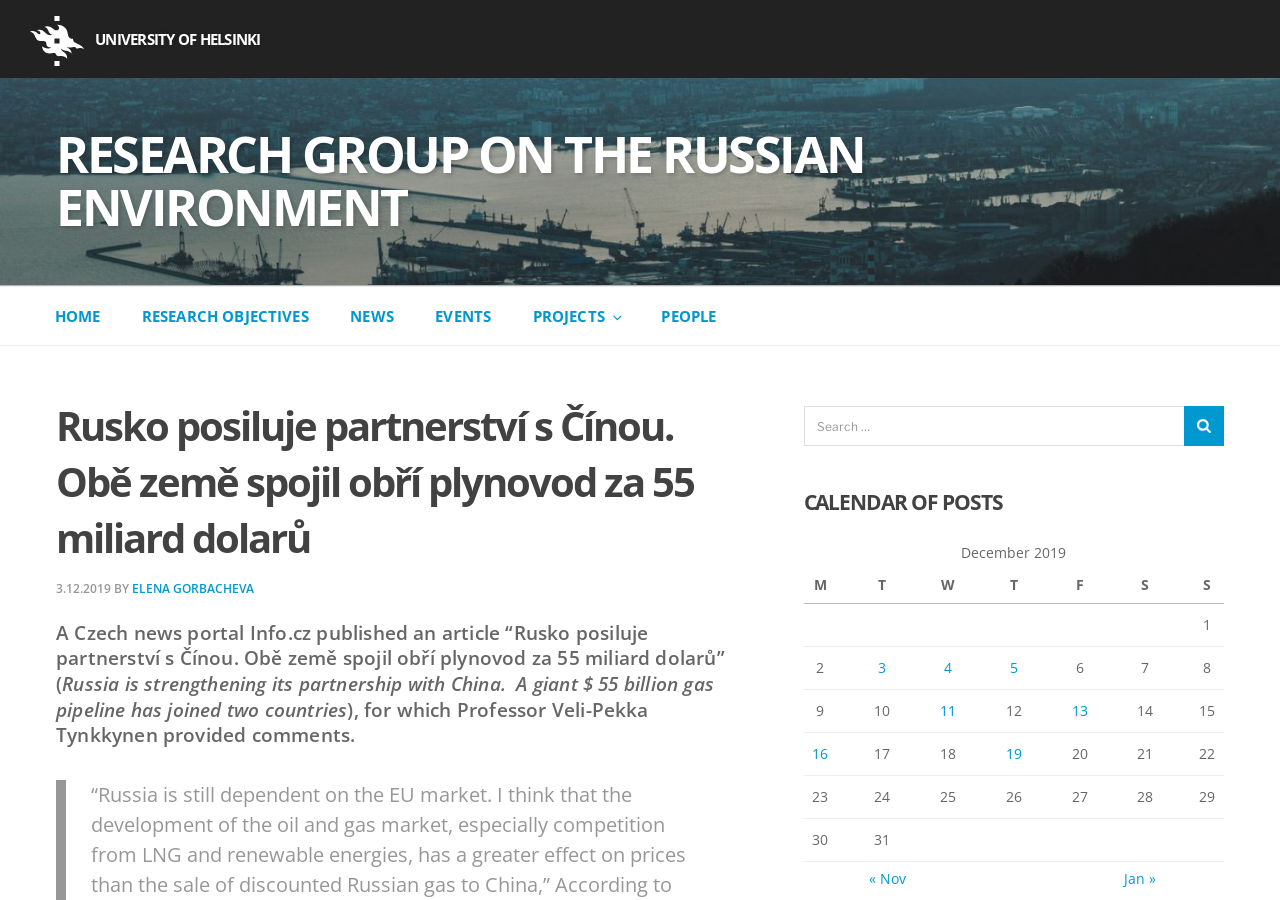What is the name of the university?
Provide a comprehensive and detailed answer to the question.

The logo of the university is present at the top left corner of the webpage, and it is linked to the university's website. The text 'Logo UNIVERSITY OF HELSINKI' is associated with the image, indicating that it is the logo of the University of Helsinki.